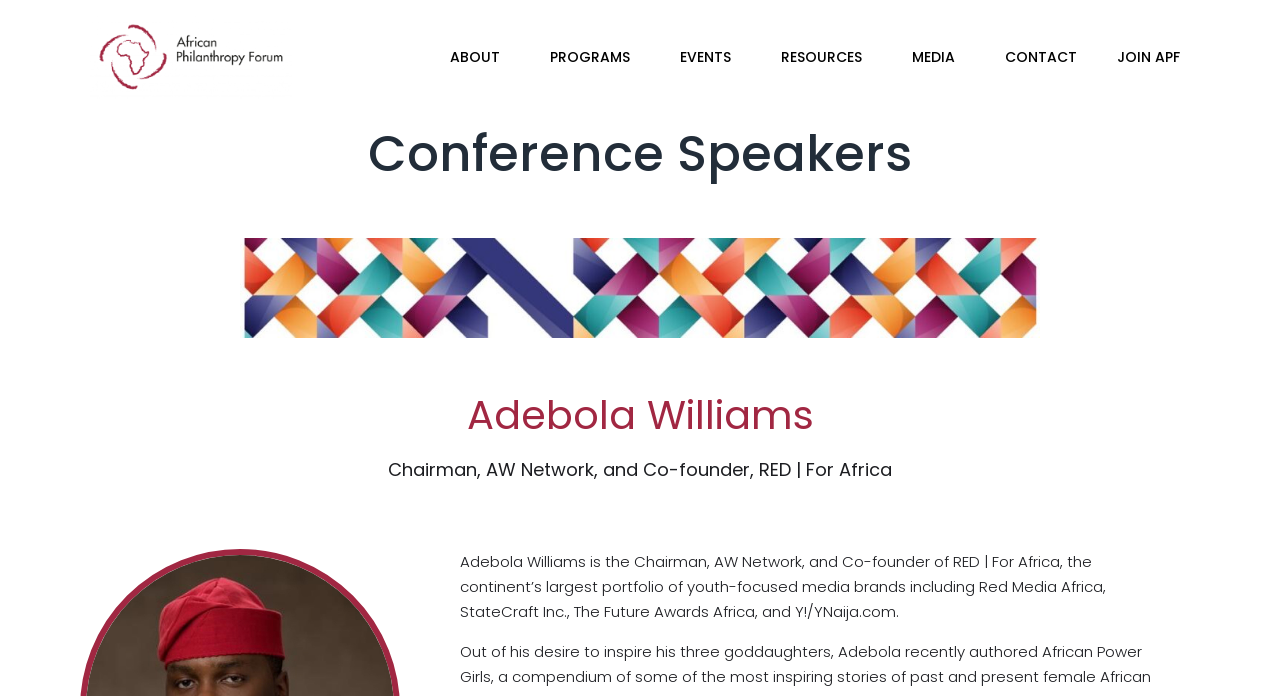How many links are in the top menu?
Answer the question with a detailed and thorough explanation.

I counted the number of link elements with hasPopup attributes, which are 'ABOUT', 'PROGRAMS', 'EVENTS', 'RESOURCES', 'MEDIA', 'CONTACT', and 'JOIN APF', totaling 7 links in the top menu.